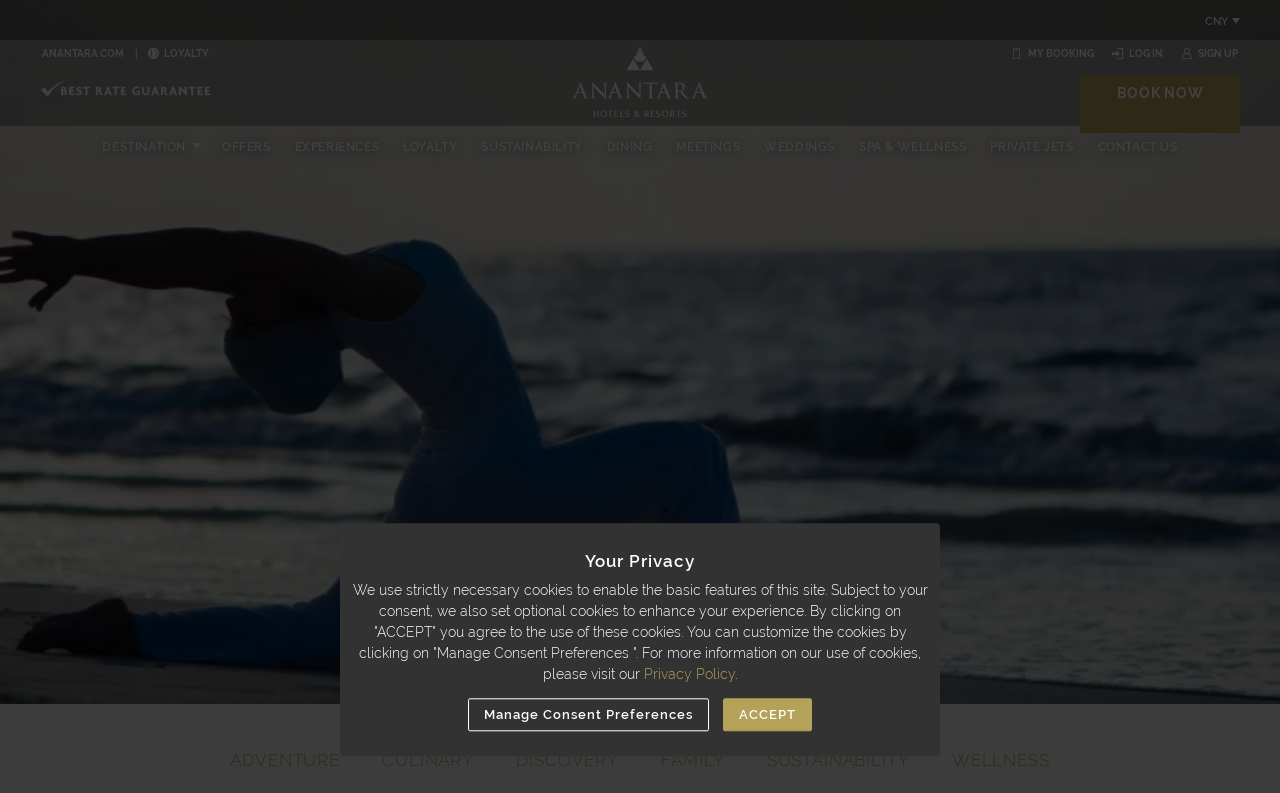Answer the question below using just one word or a short phrase: 
How many types of experiences are listed?

7